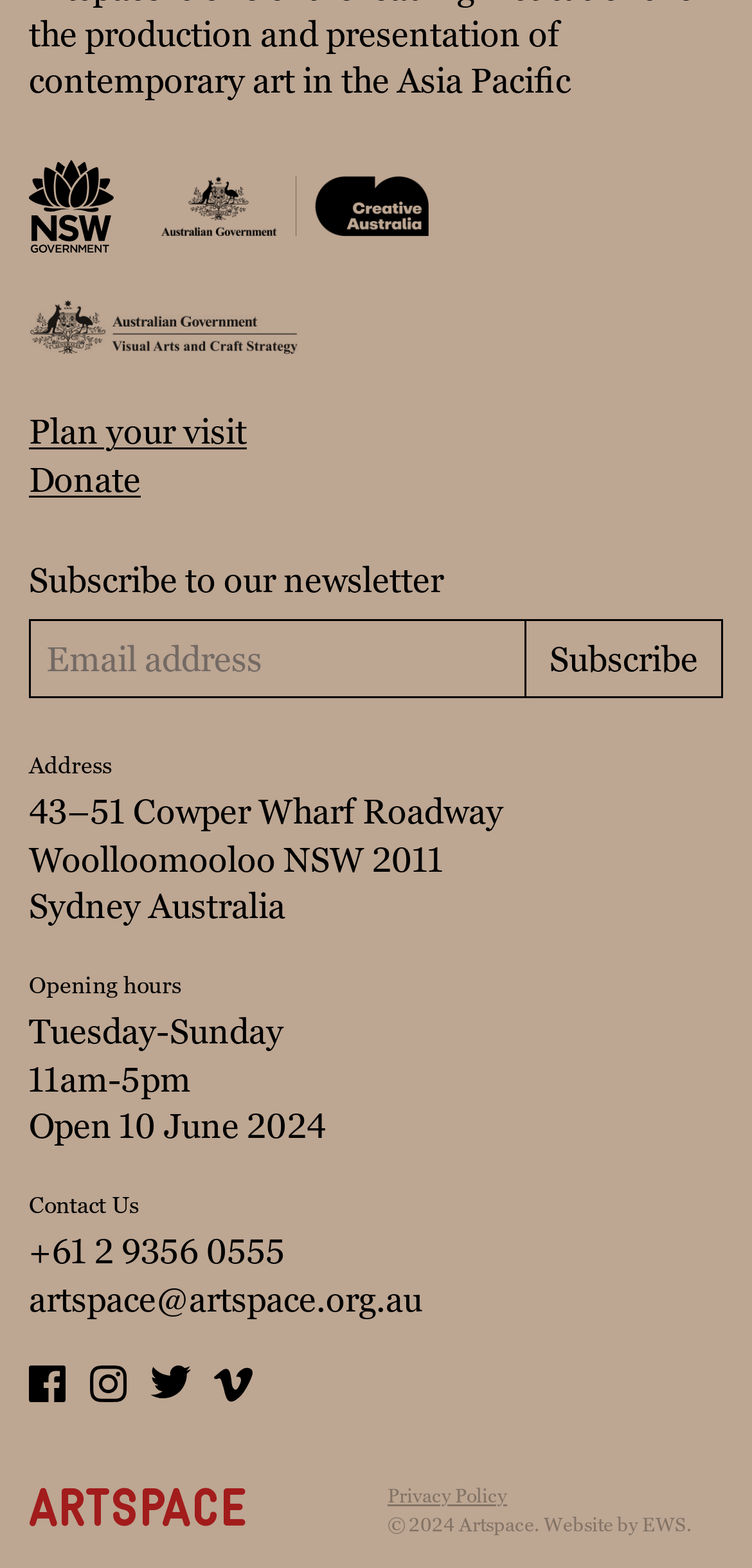Determine the bounding box coordinates (top-left x, top-left y, bottom-right x, bottom-right y) of the UI element described in the following text: Privacy Policy

[0.515, 0.947, 0.674, 0.96]